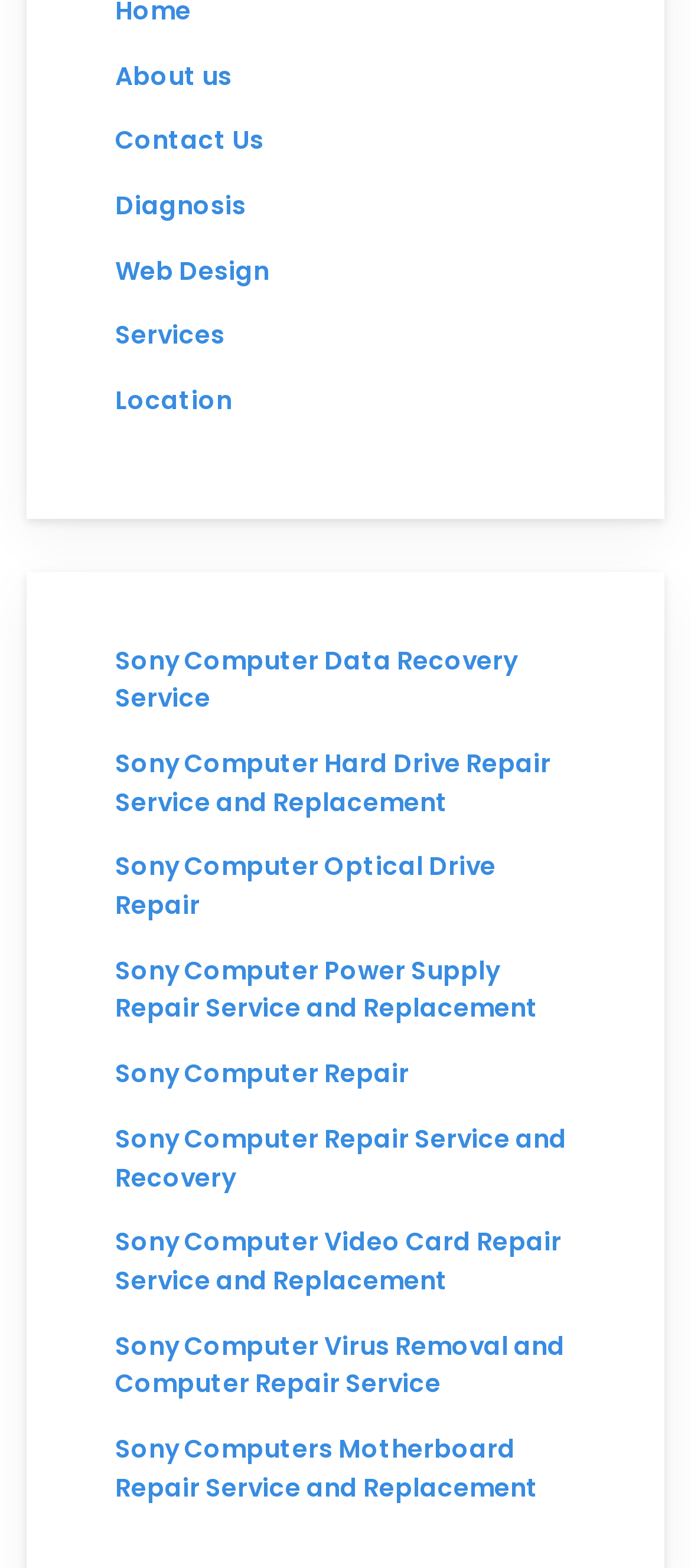Locate the bounding box coordinates for the element described below: "aria-label="Open search"". The coordinates must be four float values between 0 and 1, formatted as [left, top, right, bottom].

None